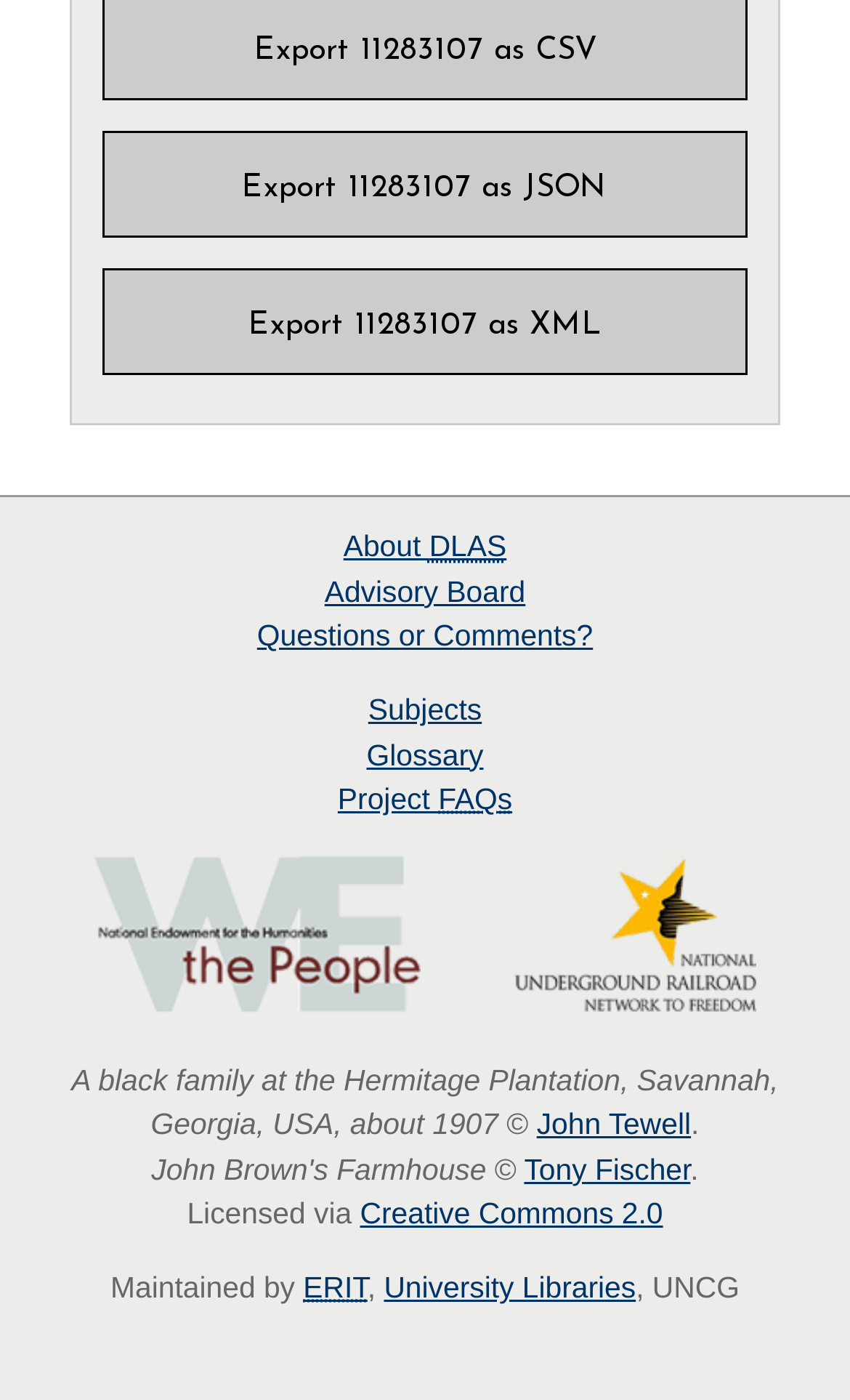Please identify the bounding box coordinates of the element that needs to be clicked to perform the following instruction: "Learn about DLAS".

[0.404, 0.379, 0.596, 0.403]